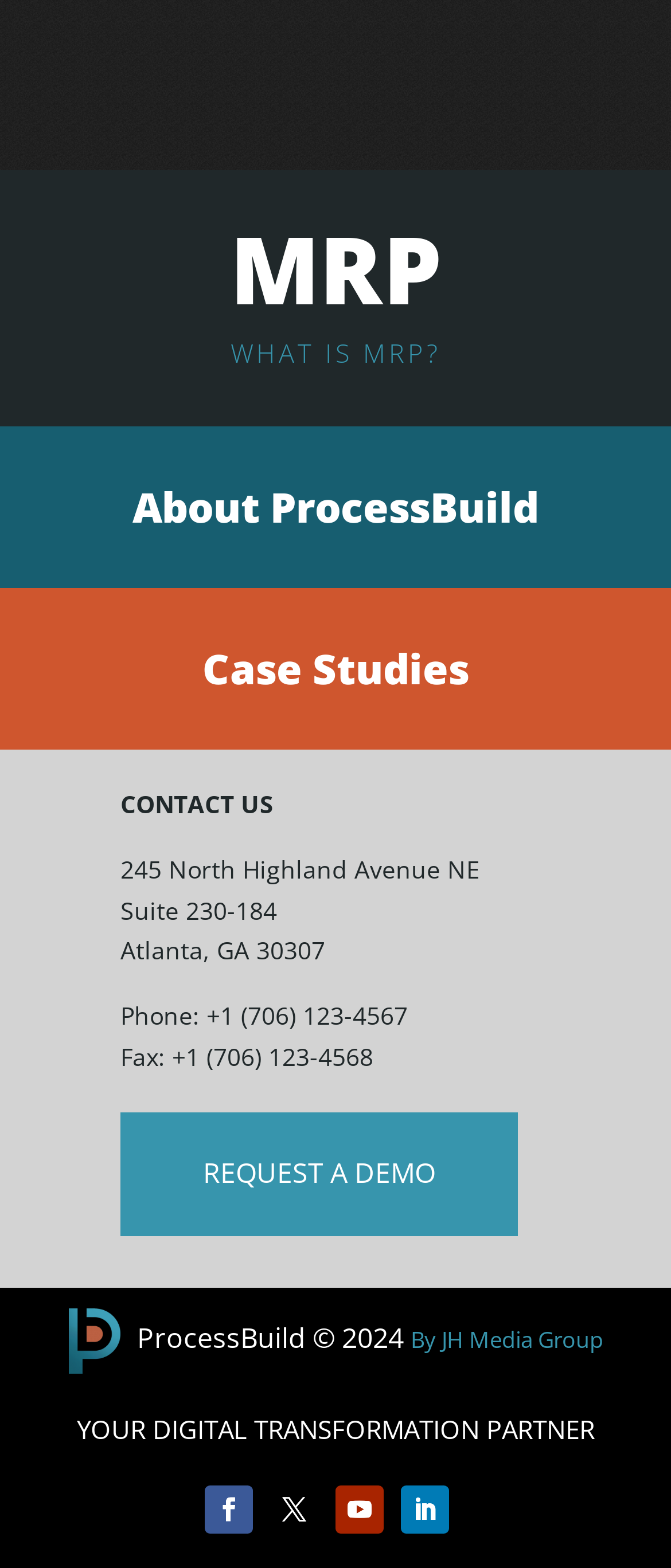Reply to the question below using a single word or brief phrase:
What is the company name?

ProcessBuild